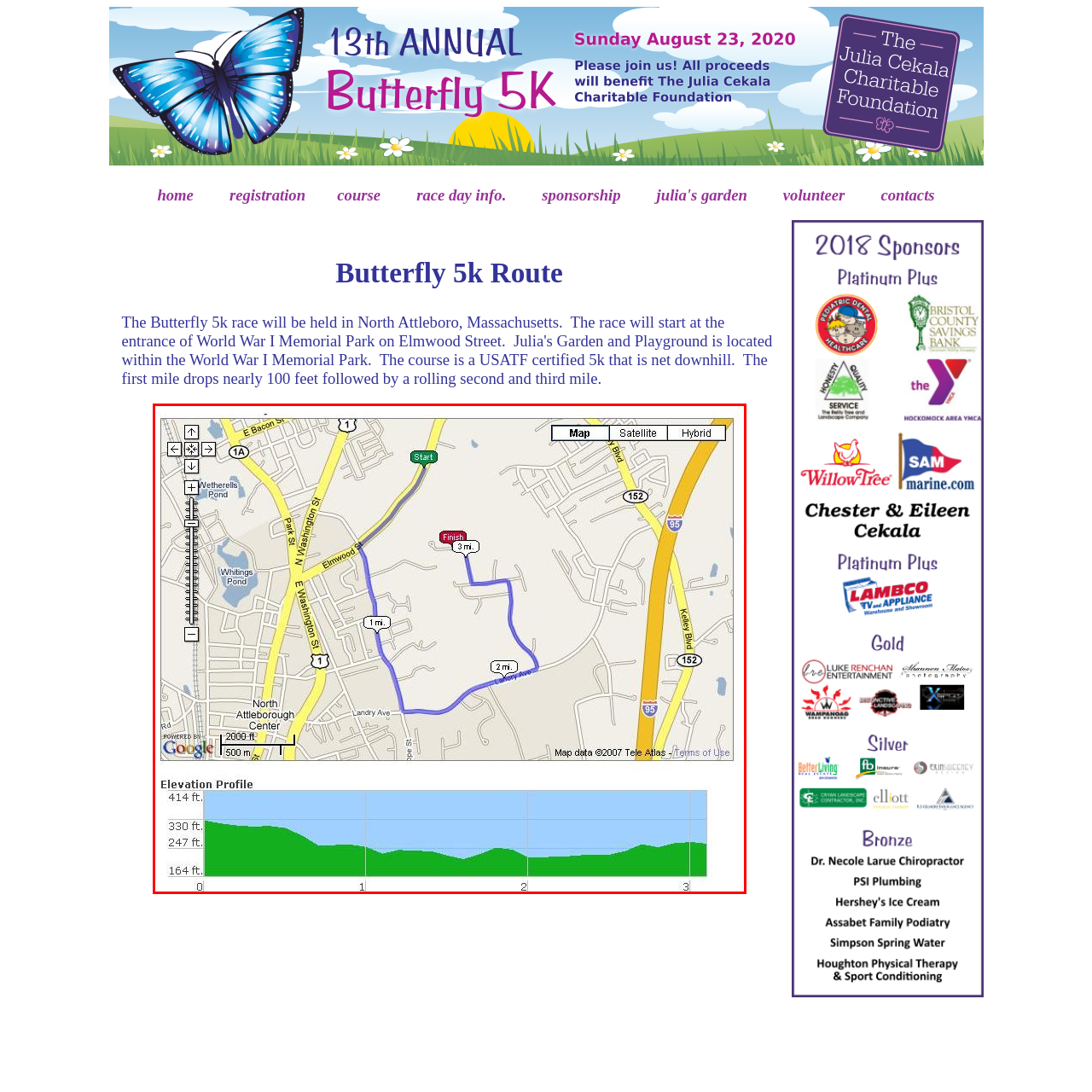What is the purpose of the distance indicators on the course map?
Focus on the image highlighted by the red bounding box and deliver a thorough explanation based on what you see.

The distance indicators on the course map are used to mark each mile along the course, providing essential information for participants preparing for the race.